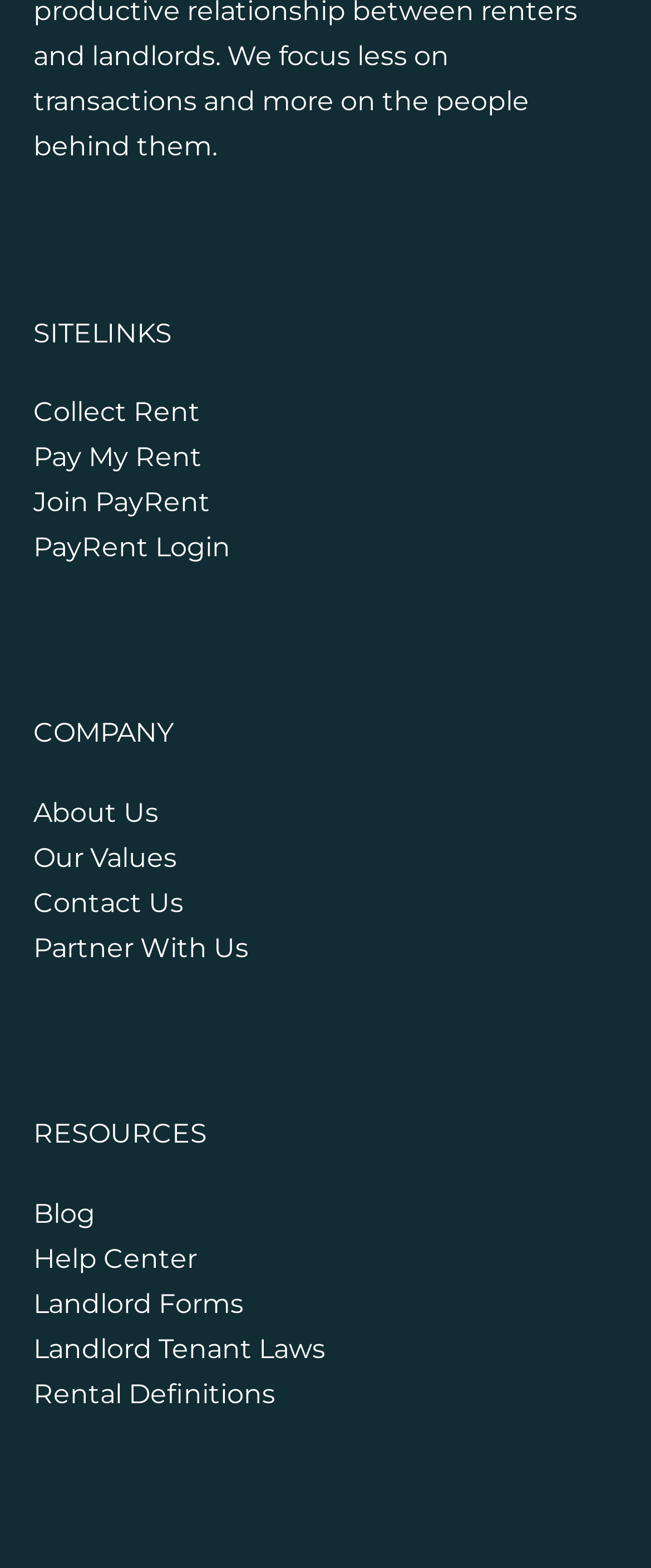Locate the bounding box coordinates of the area that needs to be clicked to fulfill the following instruction: "Visit About Us page". The coordinates should be in the format of four float numbers between 0 and 1, namely [left, top, right, bottom].

[0.051, 0.508, 0.244, 0.528]